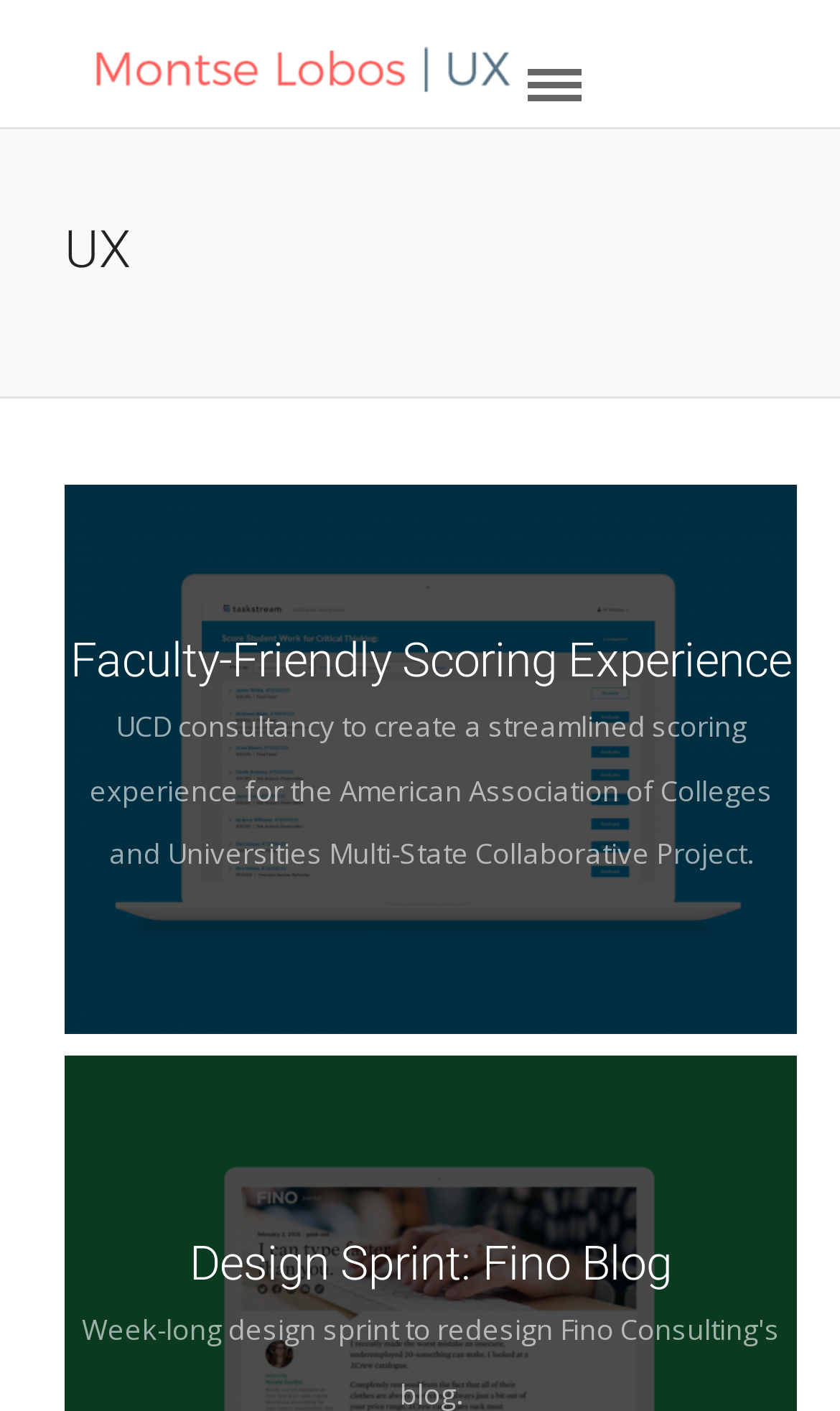Please provide a one-word or phrase answer to the question: 
How many images are on the webpage?

1